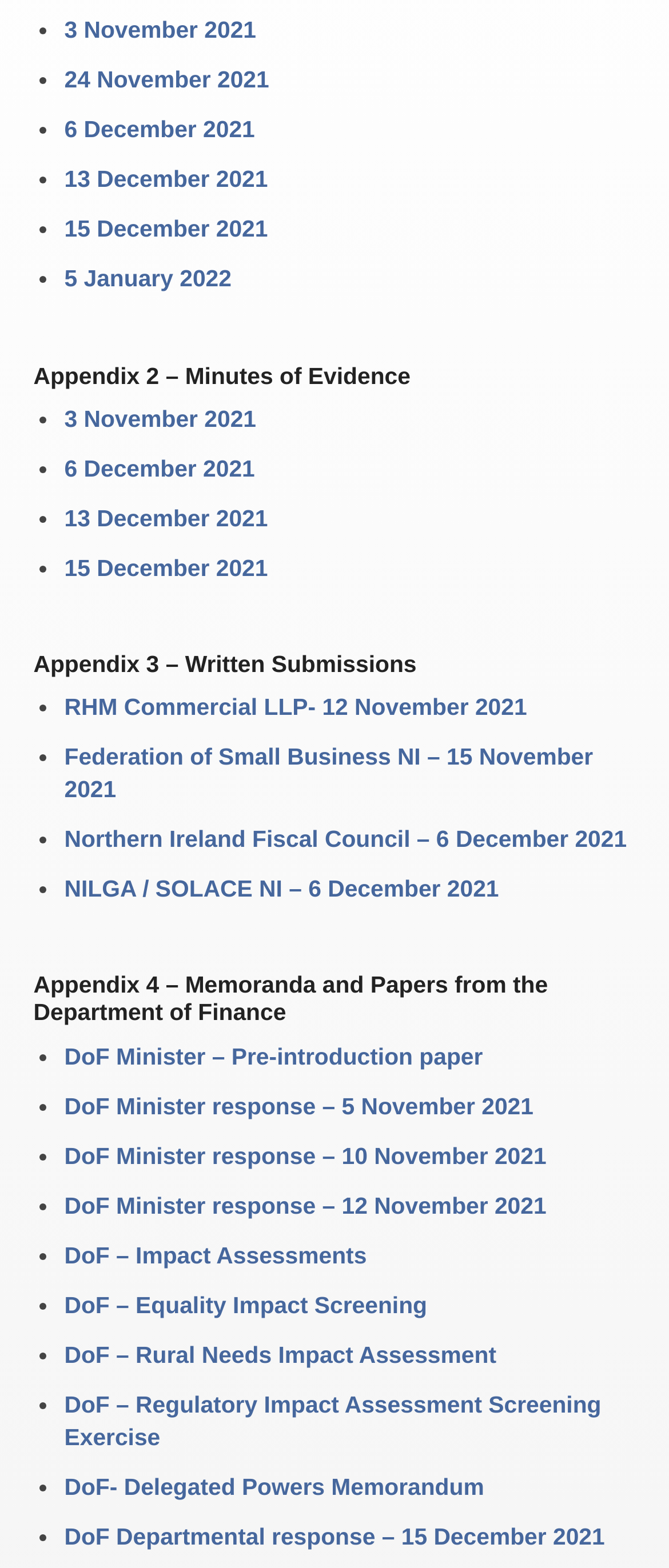What is the longest link text?
Respond with a short answer, either a single word or a phrase, based on the image.

DoF – Regulatory Impact Assessment Screening Exercise